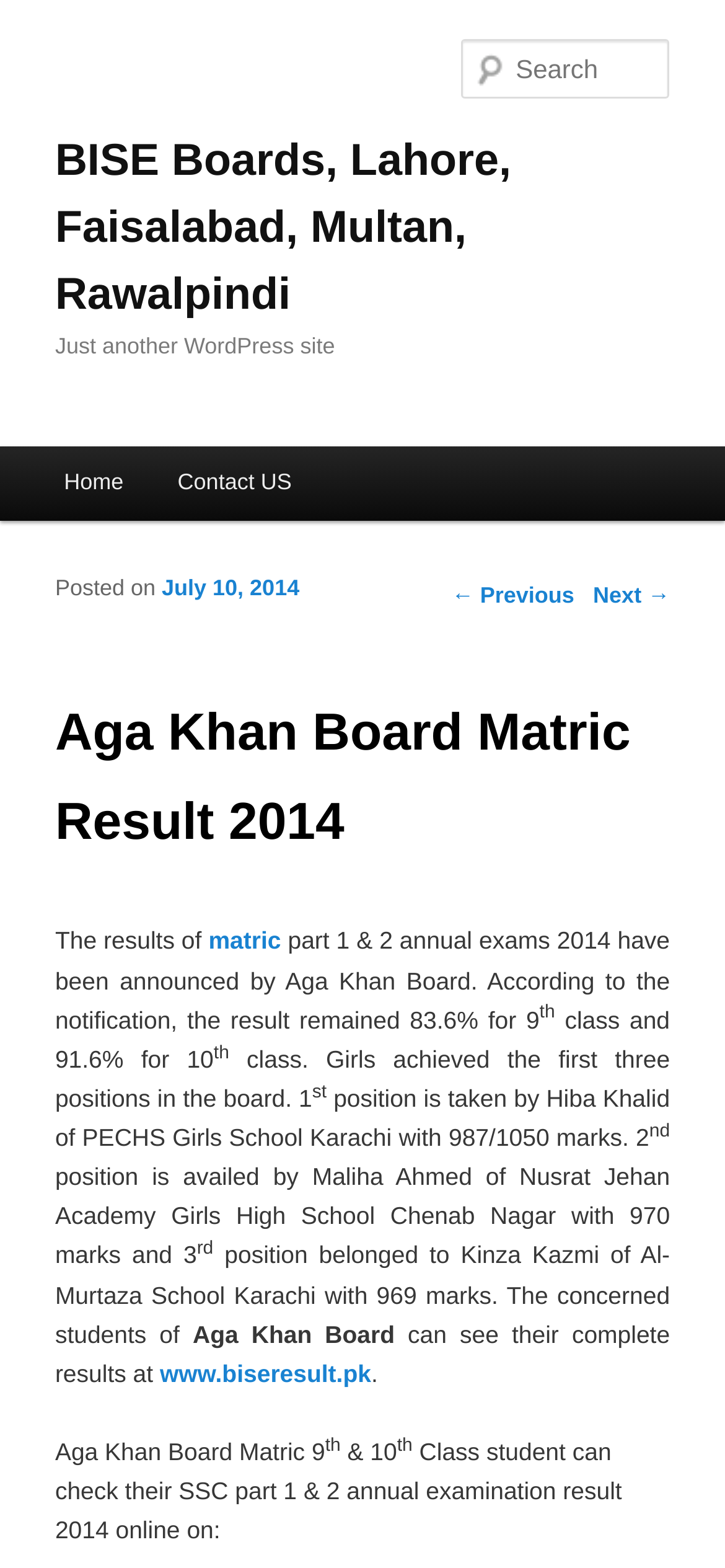Locate the bounding box of the UI element based on this description: "Home". Provide four float numbers between 0 and 1 as [left, top, right, bottom].

[0.051, 0.285, 0.208, 0.333]